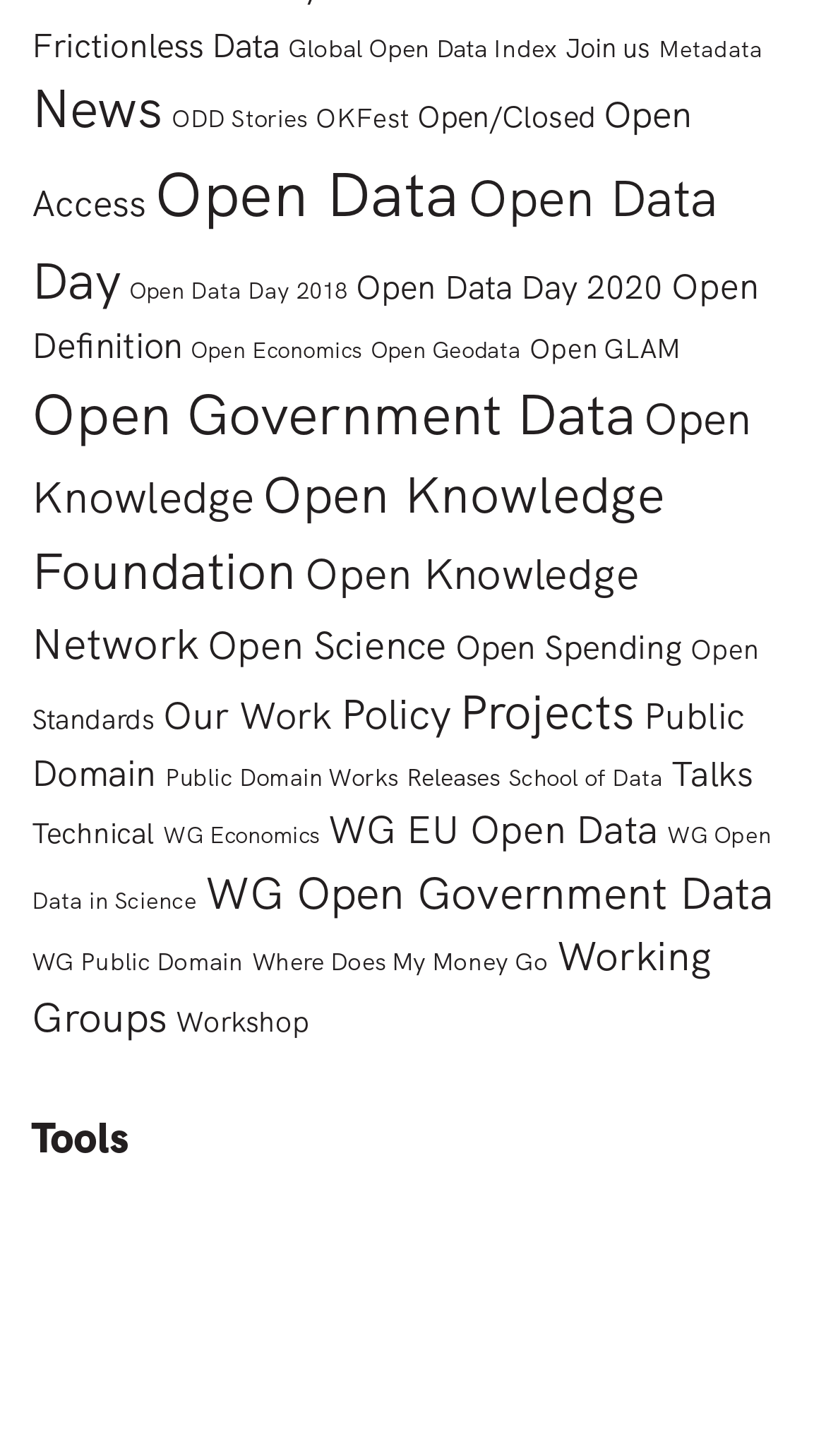Determine the bounding box coordinates of the clickable region to carry out the instruction: "Read News".

[0.038, 0.051, 0.197, 0.099]